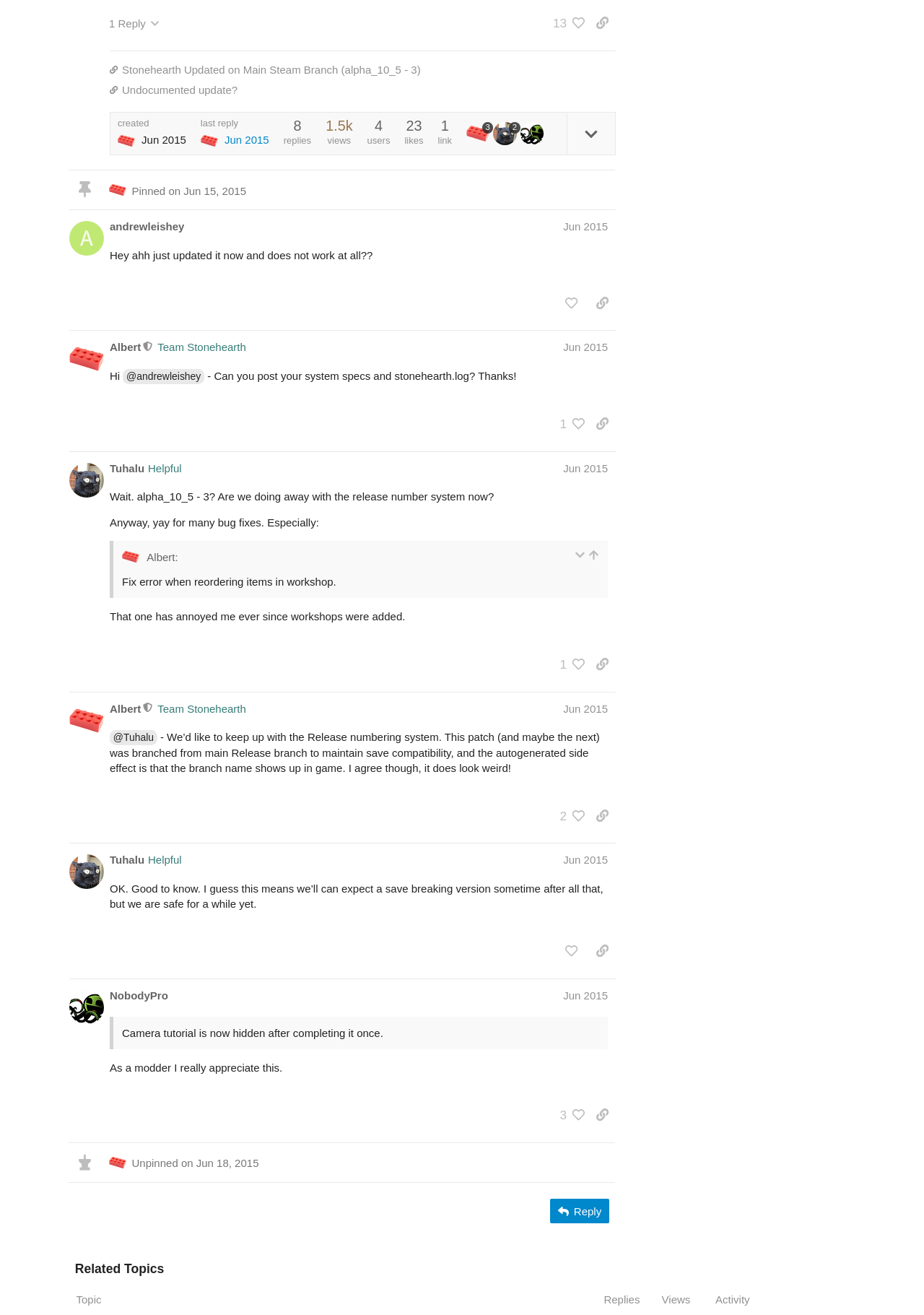How many views does the post have?
Please answer the question with a single word or phrase, referencing the image.

1.5k